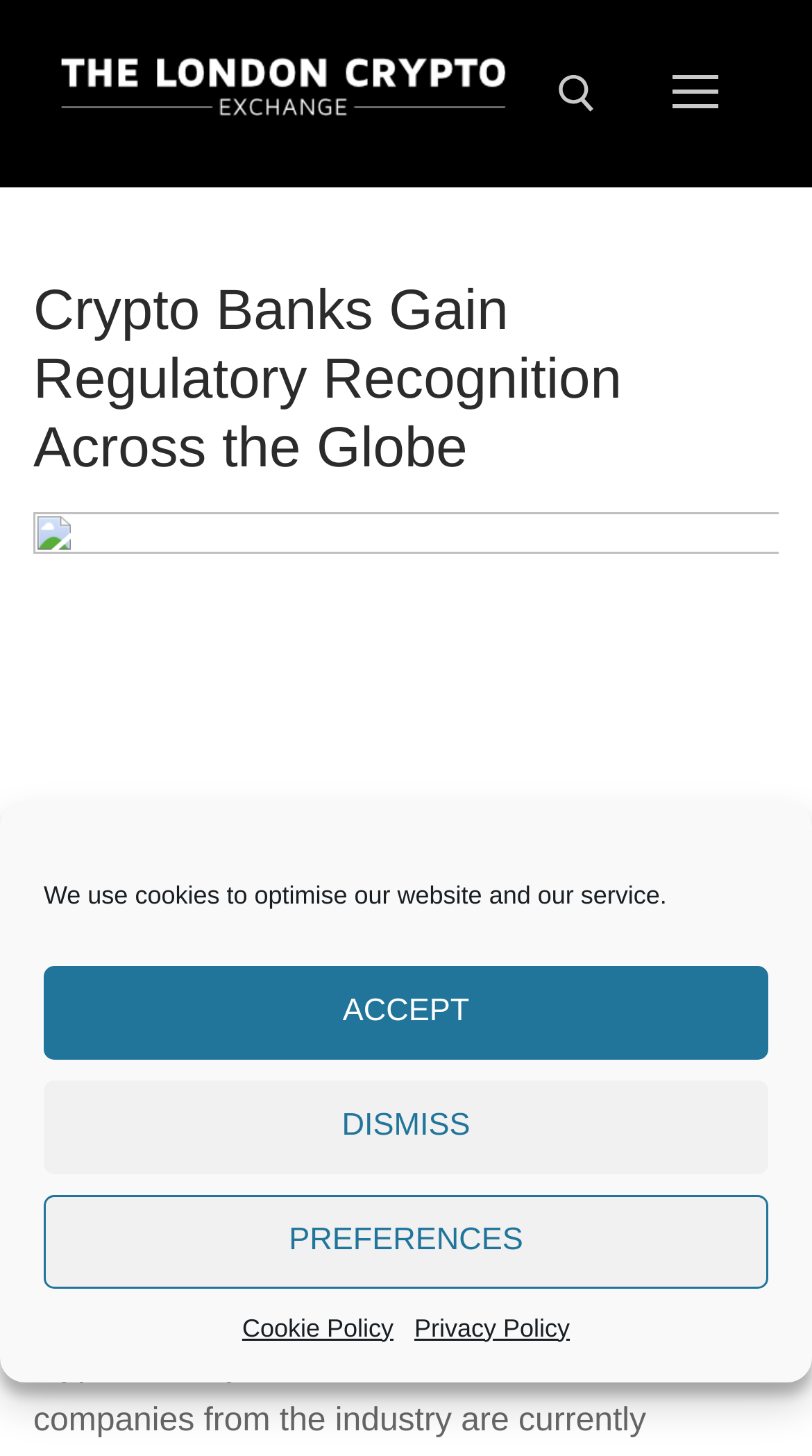Give a comprehensive overview of the webpage, including key elements.

The webpage is about crypto banks gaining regulatory recognition globally. At the top, there is a search bar with a search box and a submit button, allowing users to search for specific content. Below the search bar, there is a heading that repeats the title of the webpage, "Crypto Banks Gain Regulatory Recognition Across the Globe".

On the top-right corner, there is a button with no text, likely a navigation or menu button. Below this button, there is a large heading that reads "Swiss Crypto Banks Are Going Global", which suggests that the webpage may be focusing on the Swiss crypto banking industry.

In the middle of the page, there is a dialog box for managing cookie consent. This dialog box contains a message about using cookies to optimize the website and service, along with three buttons: "ACCEPT", "DISMISS", and "PREFERENCES". Below these buttons, there are two links to the "Cookie Policy" and "Privacy Policy" pages.

There are no images on the page. The overall content is text-based, with a focus on providing information about crypto banks and their regulatory recognition.